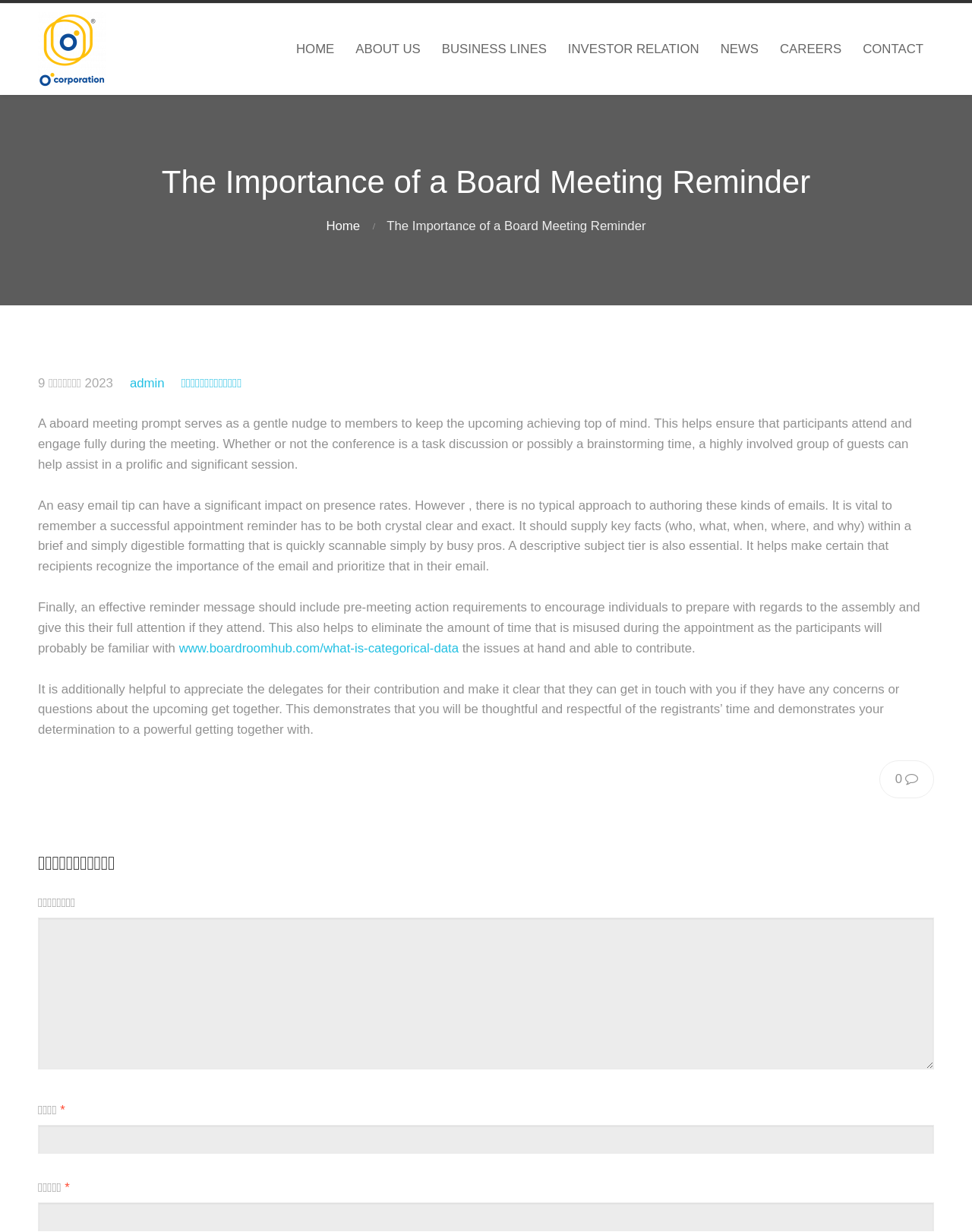Determine the bounding box for the UI element that matches this description: "parent_node: HOME".

[0.039, 0.009, 0.961, 0.071]